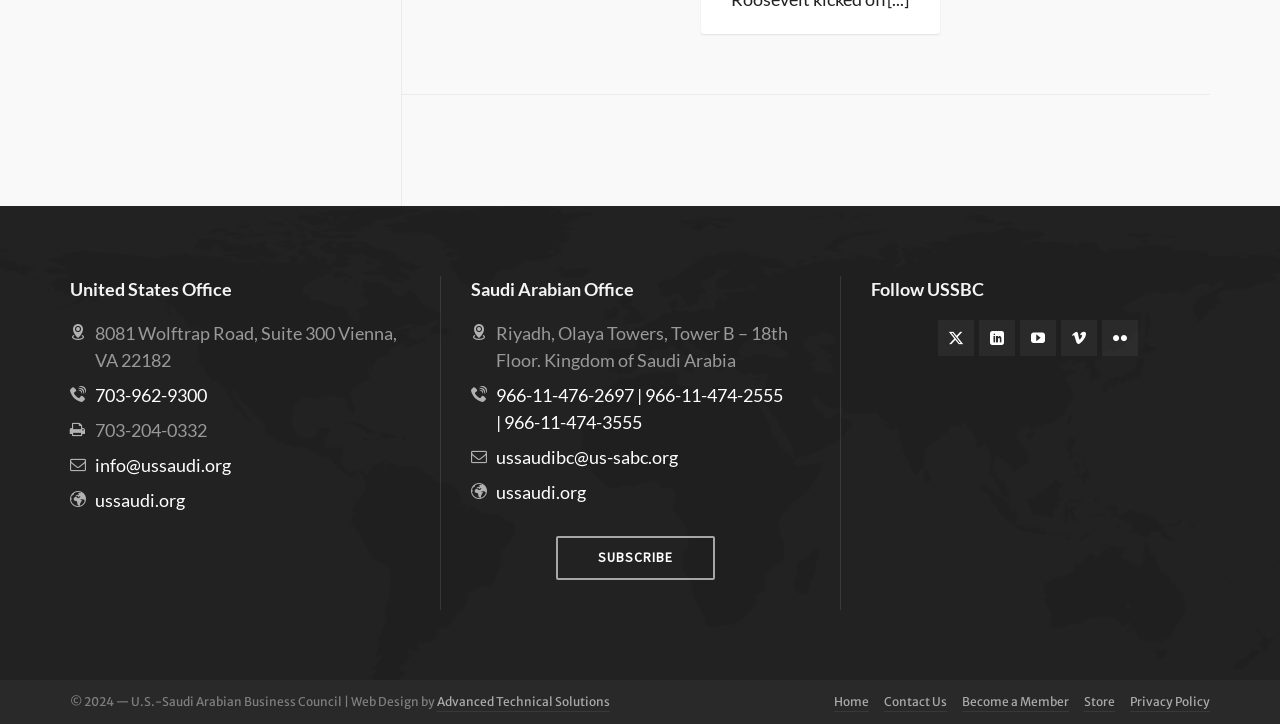Locate the bounding box coordinates of the element that needs to be clicked to carry out the instruction: "Visit the USSBC website". The coordinates should be given as four float numbers ranging from 0 to 1, i.e., [left, top, right, bottom].

[0.074, 0.675, 0.145, 0.706]